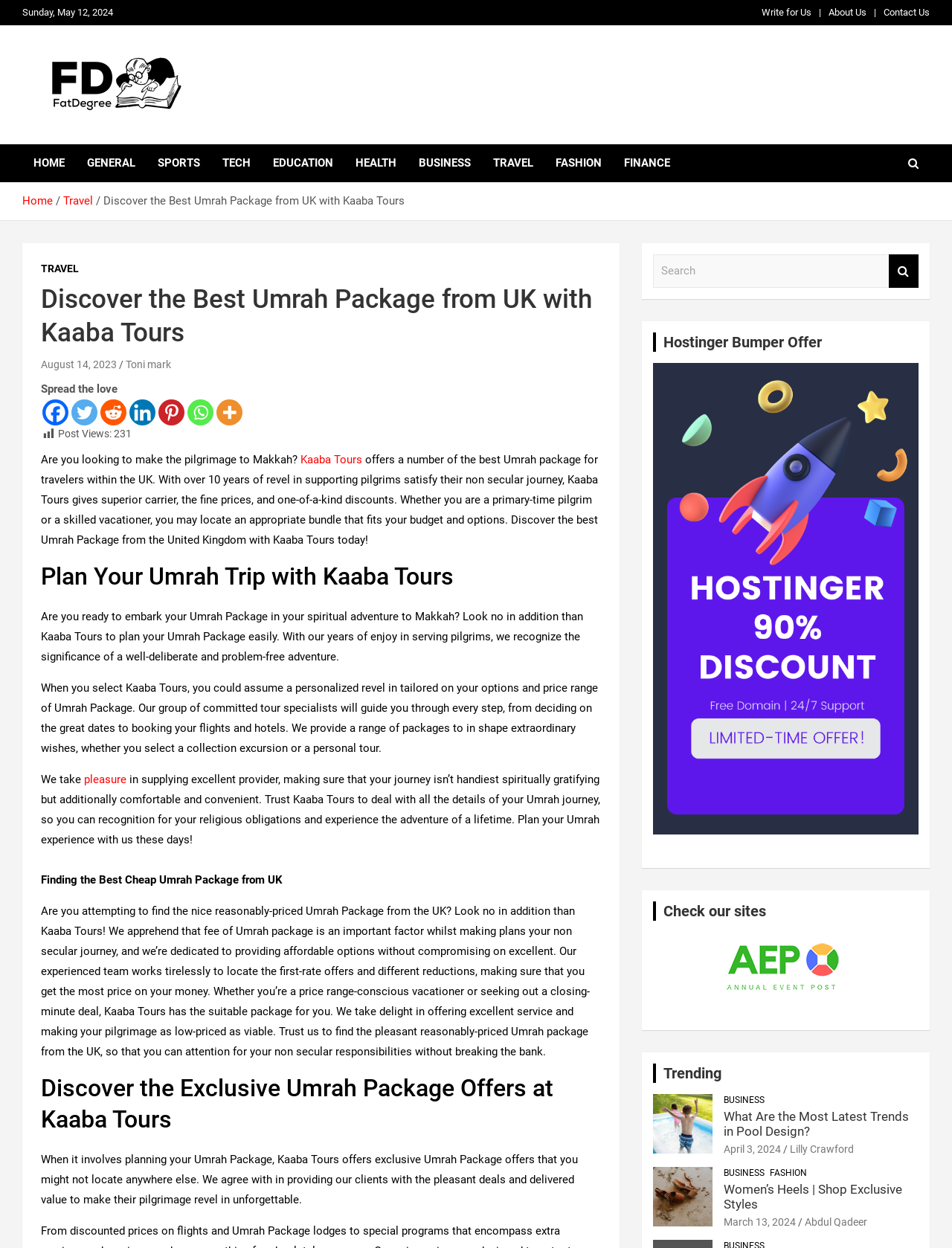Please identify the bounding box coordinates for the region that you need to click to follow this instruction: "Plan your Umrah trip with Kaaba Tours".

[0.043, 0.45, 0.632, 0.475]